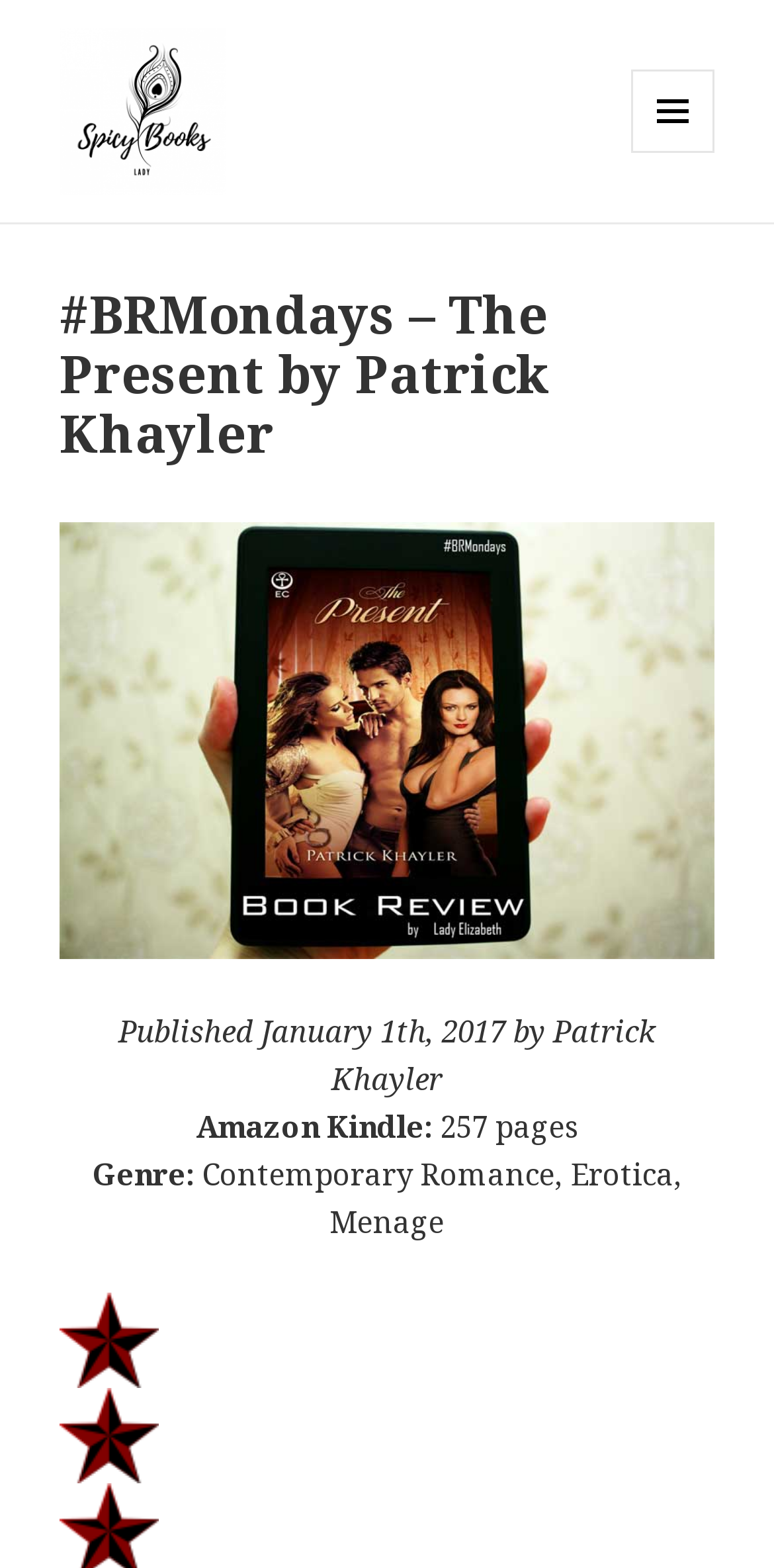Look at the image and give a detailed response to the following question: How many stars does the book have?

I found the number of stars by looking at the two image elements with the text 'star-29311_640' which are located at the bottom of the page.